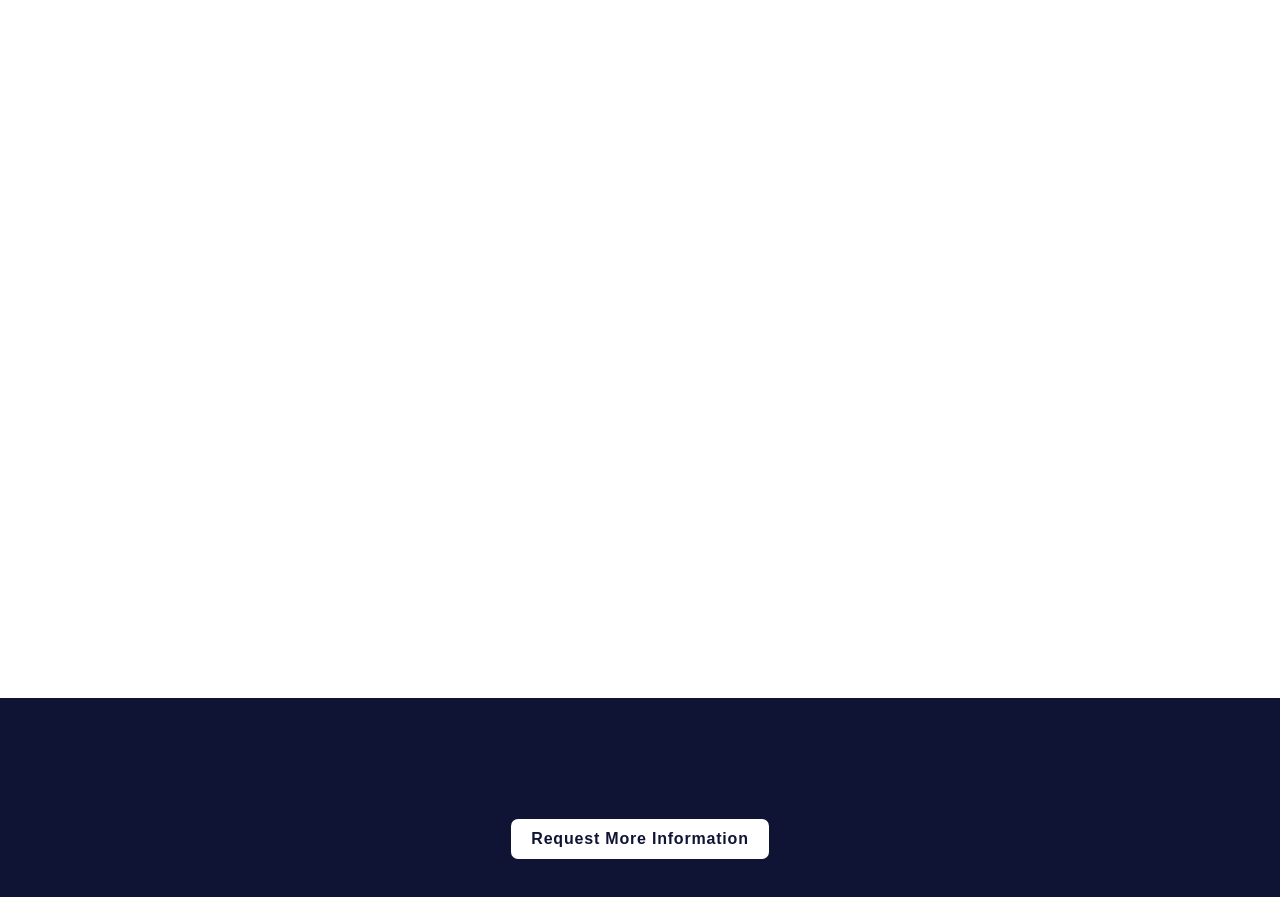Please locate the UI element described by "Okanagan" and provide its bounding box coordinates.

[0.434, 0.876, 0.514, 0.9]